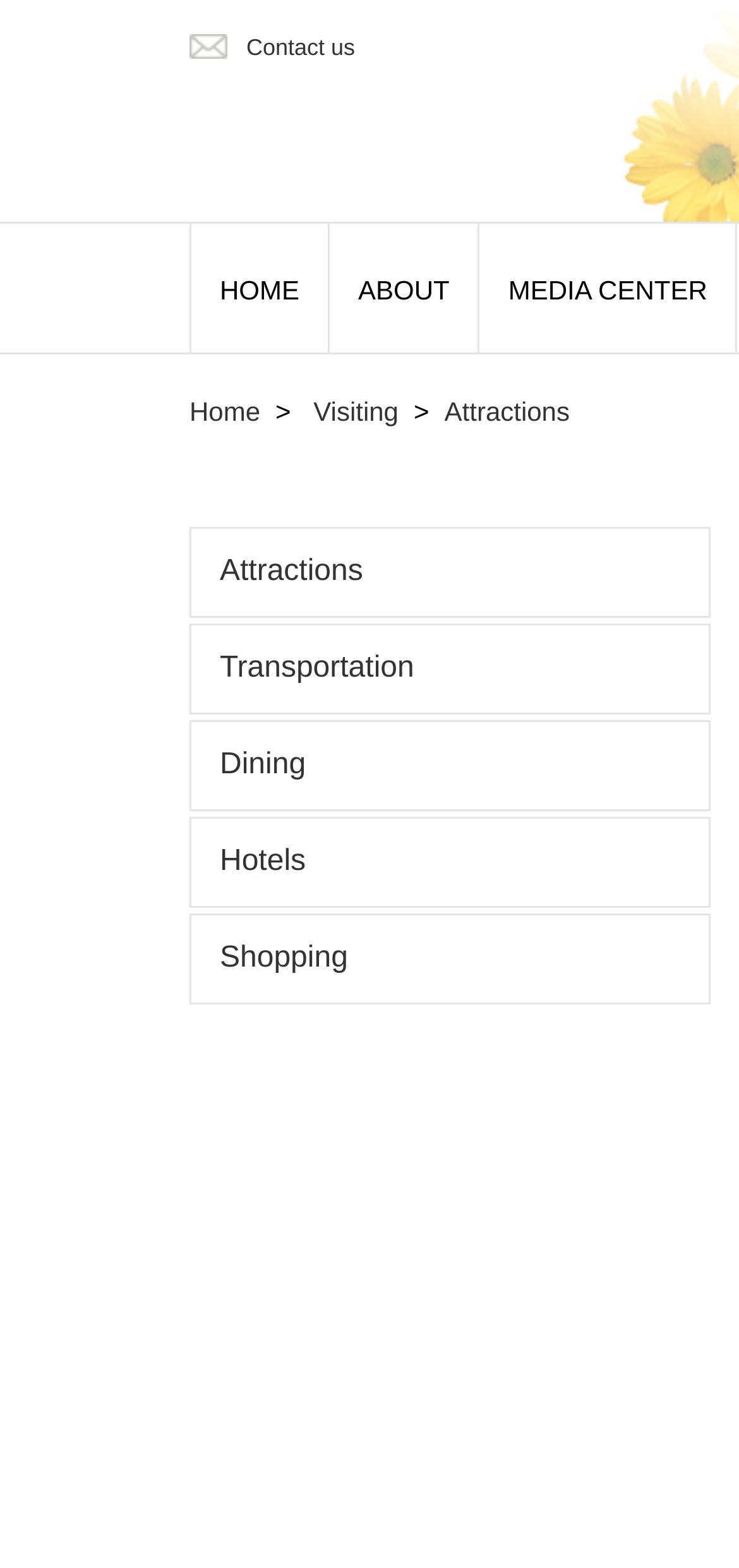Construct a comprehensive caption that outlines the webpage's structure and content.

The webpage is about Attractions, with a prominent navigation menu at the top. The menu consists of five links: "Contact us", "HOME", "ABOUT", "MEDIA CENTER", and "Home", which are positioned horizontally and centered at the top of the page. 

Below the navigation menu, there is a secondary menu with links to various categories, including "Visiting", "Attractions", and others. The "Attractions" link is duplicated in this secondary menu, and it is positioned to the right of the "Visiting" link. 

Further down, there is a list of links to specific attractions, including "Attractions", "Transportation", "Dining", "Hotels", and "Shopping". These links are arranged vertically, with "Attractions" at the top and "Shopping" at the bottom.